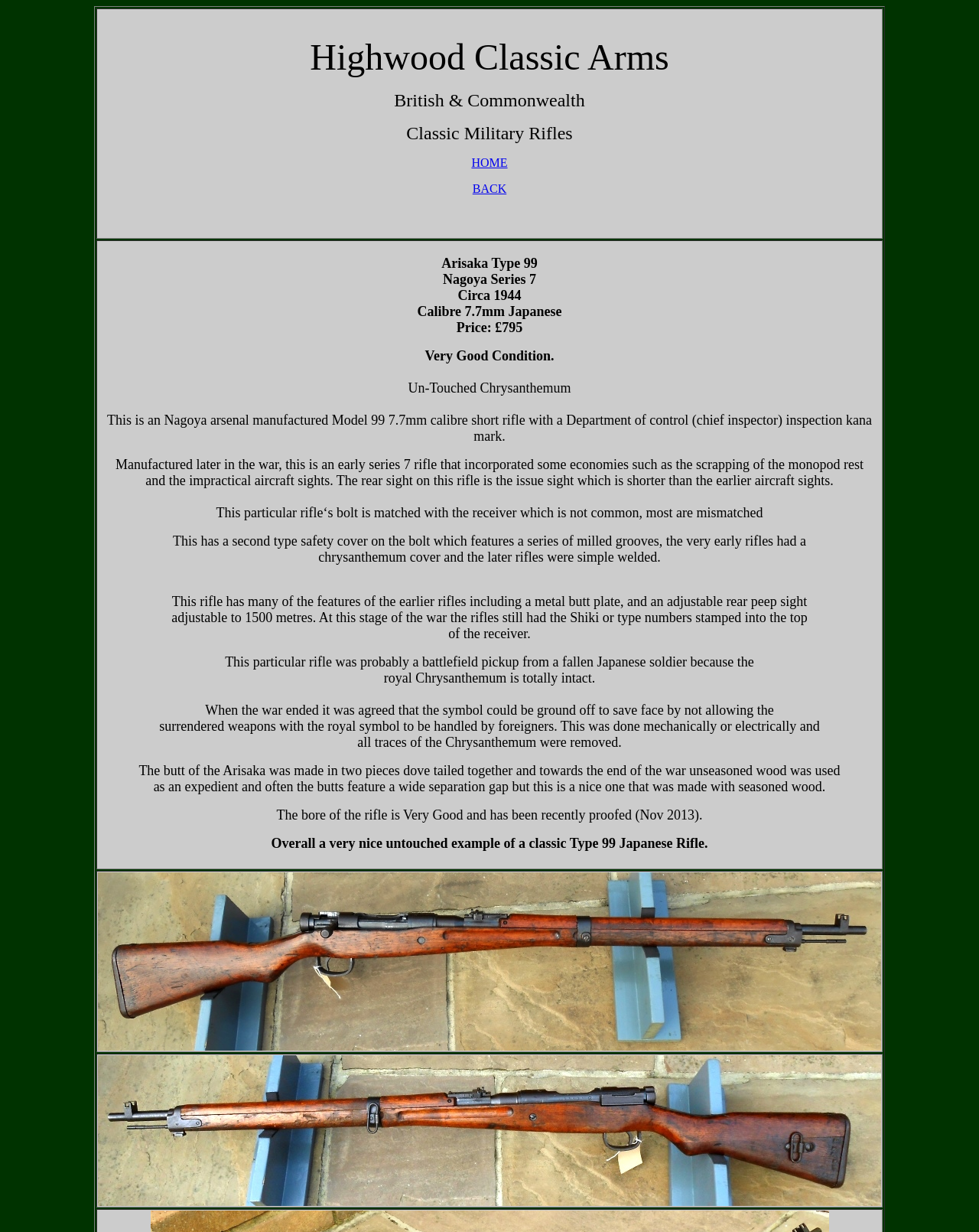Respond with a single word or short phrase to the following question: 
What is the caliber of the rifle?

7.7mm